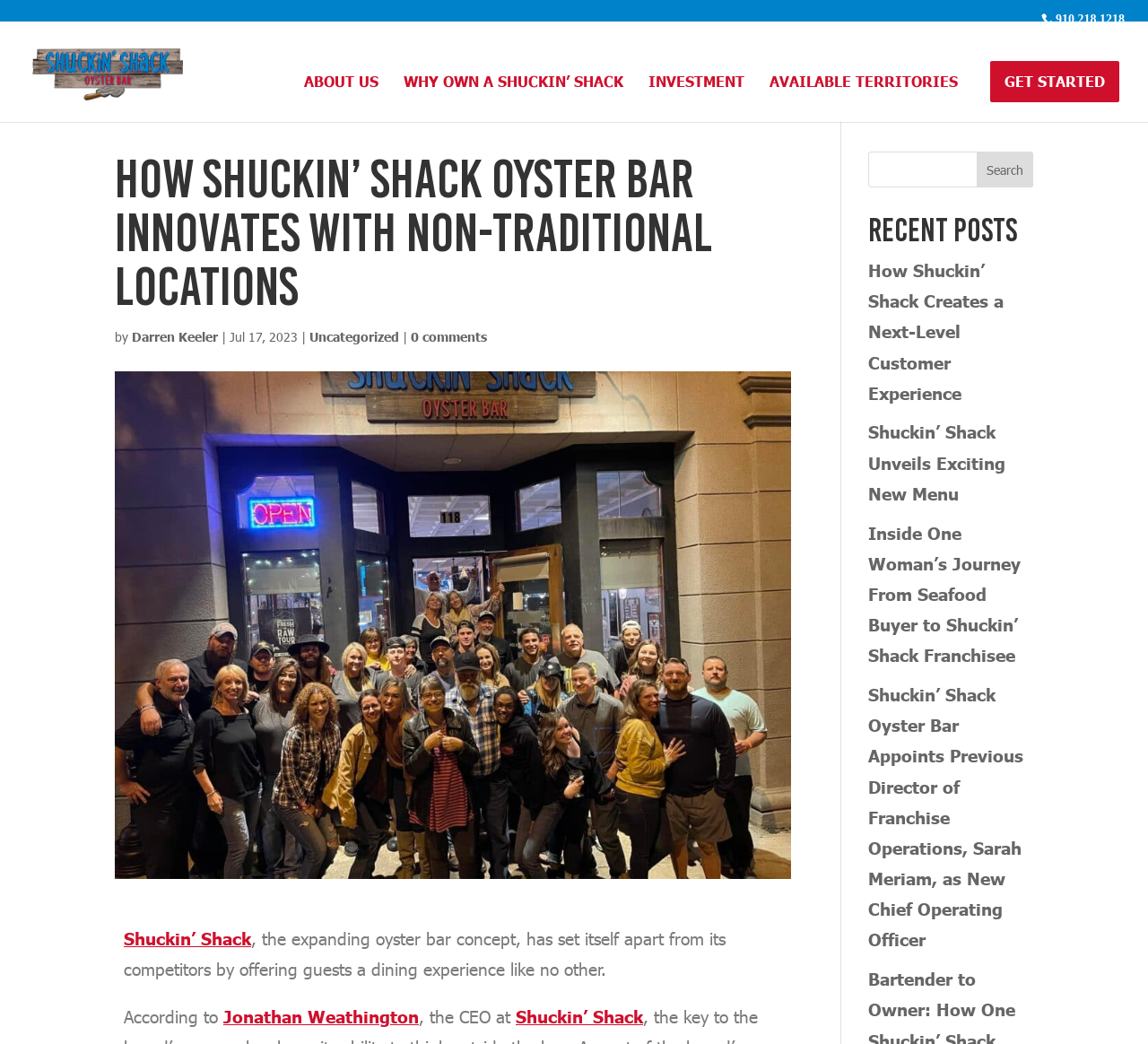Locate the bounding box coordinates of the clickable part needed for the task: "Read the recent post about customer experience".

[0.756, 0.249, 0.874, 0.386]